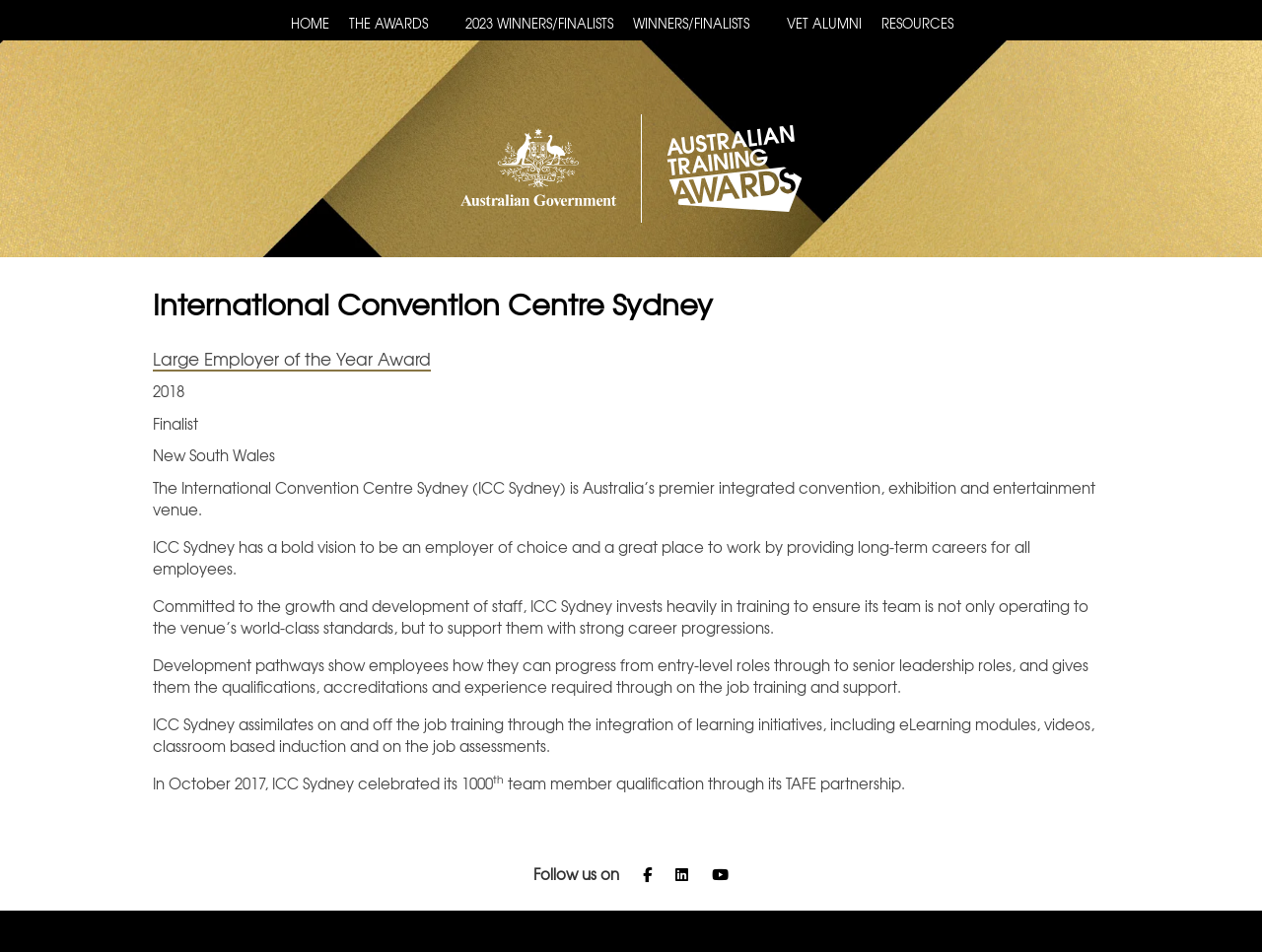Please find the bounding box coordinates of the element that you should click to achieve the following instruction: "Go to home page". The coordinates should be presented as four float numbers between 0 and 1: [left, top, right, bottom].

[0.364, 0.135, 0.488, 0.217]